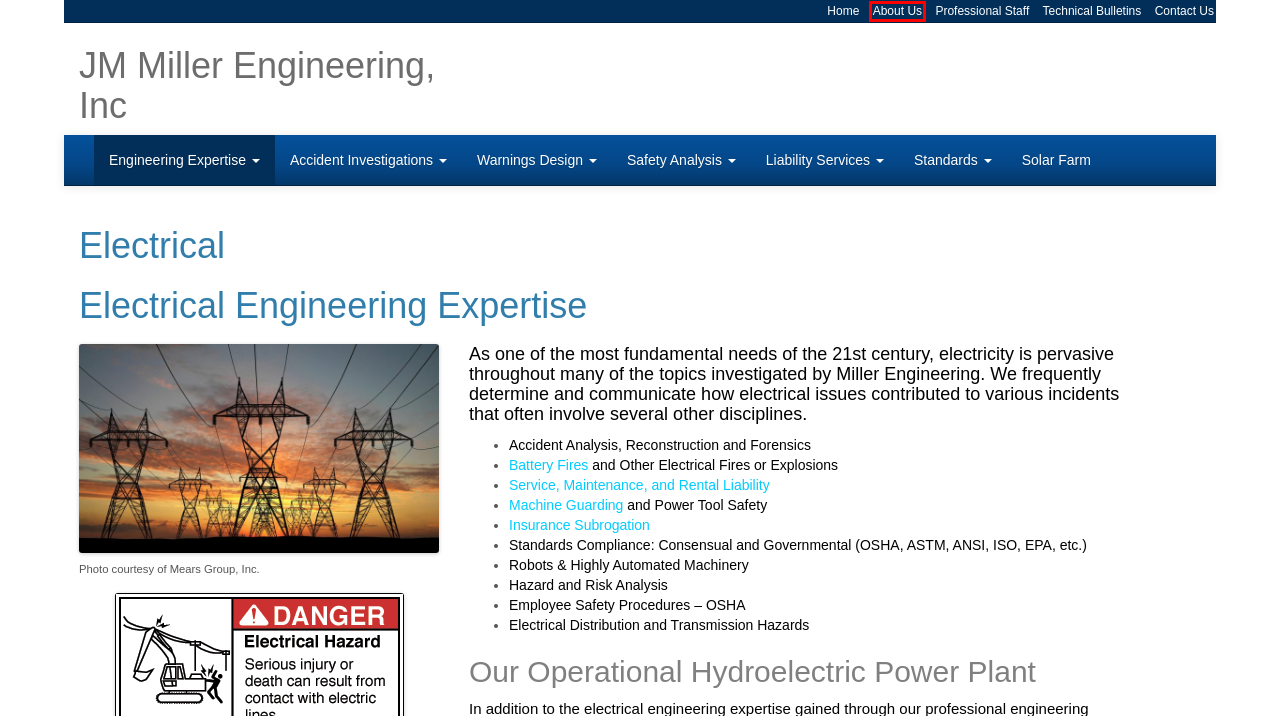View the screenshot of the webpage containing a red bounding box around a UI element. Select the most fitting webpage description for the new page shown after the element in the red bounding box is clicked. Here are the candidates:
A. Insurance Subrogation – JM Miller Engineering, Inc
B. JM Miller Engineering, Inc
C. Service, Maintenance, & Rental Equipment Liability – JM Miller Engineering, Inc
D. Professional Staff – JM Miller Engineering, Inc
E. The Miller Family Solar Farm Project – JM Miller Engineering, Inc
F. About Us – JM Miller Engineering, Inc
G. Machine Guarding & Entanglement – JM Miller Engineering, Inc
H. Battery Fires – JM Miller Engineering, Inc

F